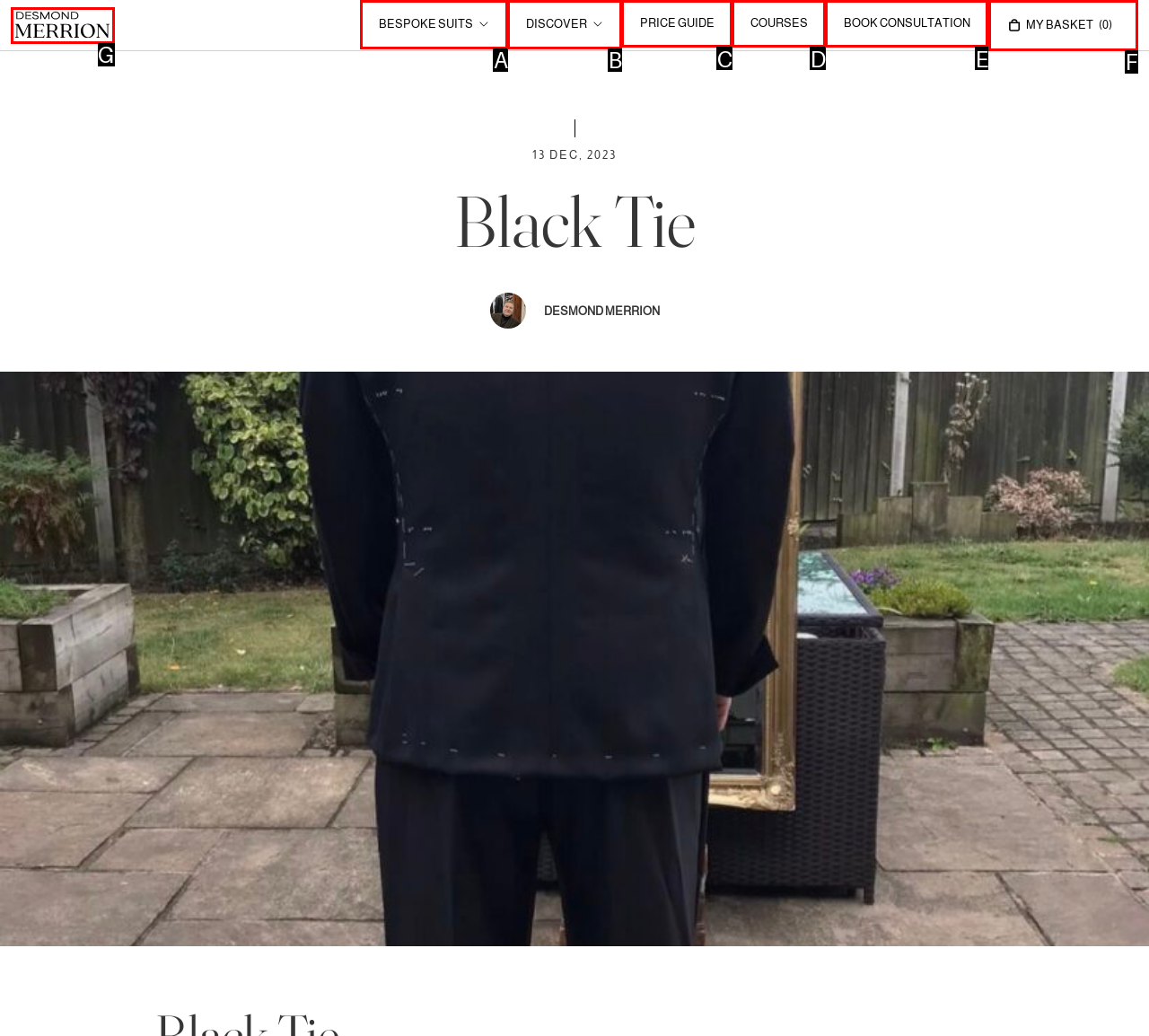Given the description: Bespoke Suits, identify the corresponding option. Answer with the letter of the appropriate option directly.

A